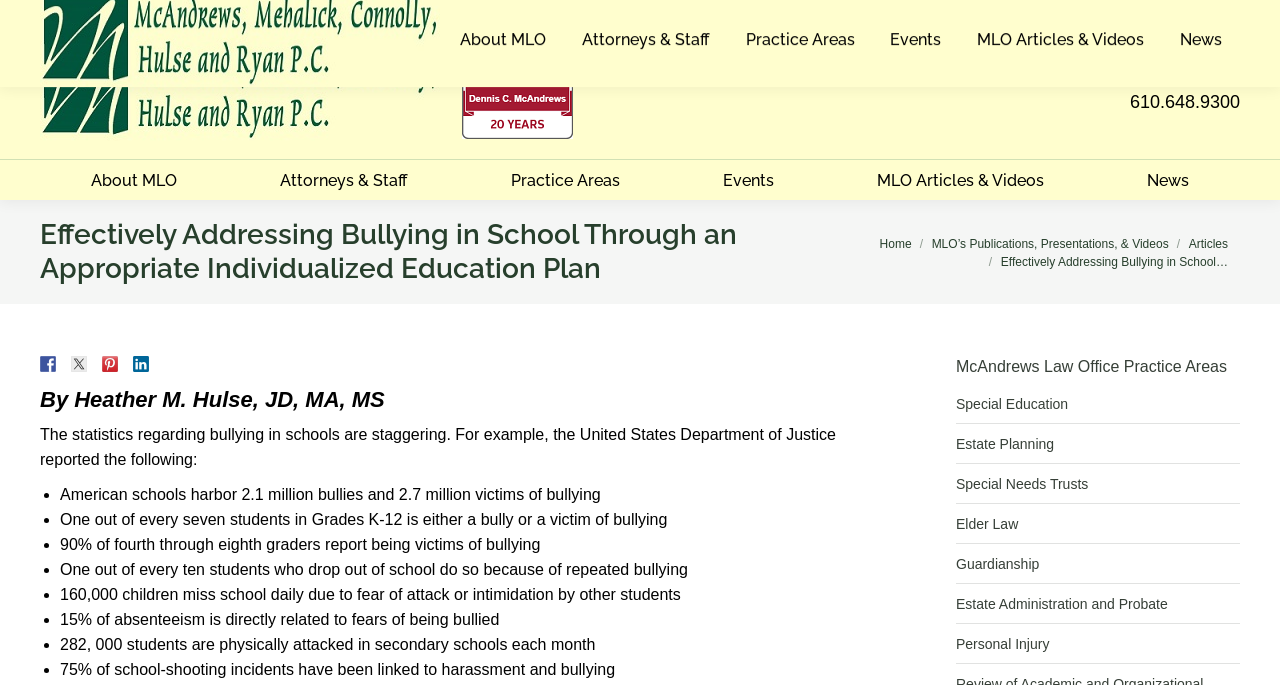Give an extensive and precise description of the webpage.

This webpage is about effectively addressing bullying in schools through an appropriate individualized education plan. At the top left corner, there is a phone number "610.648.9300" and a list of locations served by McAndrews Law Firm, including Philadelphia, Berwyn, Scranton, and others. Below this, there are social media links to Pinterest, Facebook, LinkedIn, YouTube, and Instagram.

On the top right corner, there is a logo of McAndrews Law Firm, which is also a link to the firm's homepage. Below this, there are several links to different sections of the website, including Questionnaires, Links/Resources, Contact Us, Contáctenos, and Directions.

The main content of the webpage starts with a heading "Effectively Addressing Bullying in School Through an Appropriate Individualized Education Plan" followed by a subheading "You are here:" and a breadcrumb navigation menu. Below this, there is an article written by Heather M. Hulse, JD, MA, MS, which discusses the statistics regarding bullying in schools. The article cites several alarming statistics, including the number of bullies and victims of bullying, the percentage of students who drop out of school due to bullying, and the number of children who miss school daily due to fear of attack or intimidation.

On the right side of the article, there are social media links to Facebook, Twitter, Pinterest, and LinkedIn. Below the article, there is a section titled "McAndrews Law Office Practice Areas" which lists several practice areas, including Special Education, Estate Planning, Special Needs Trusts, Elder Law, Guardianship, Estate Administration and Probate, and Personal Injury. Each practice area is a link to a separate webpage.